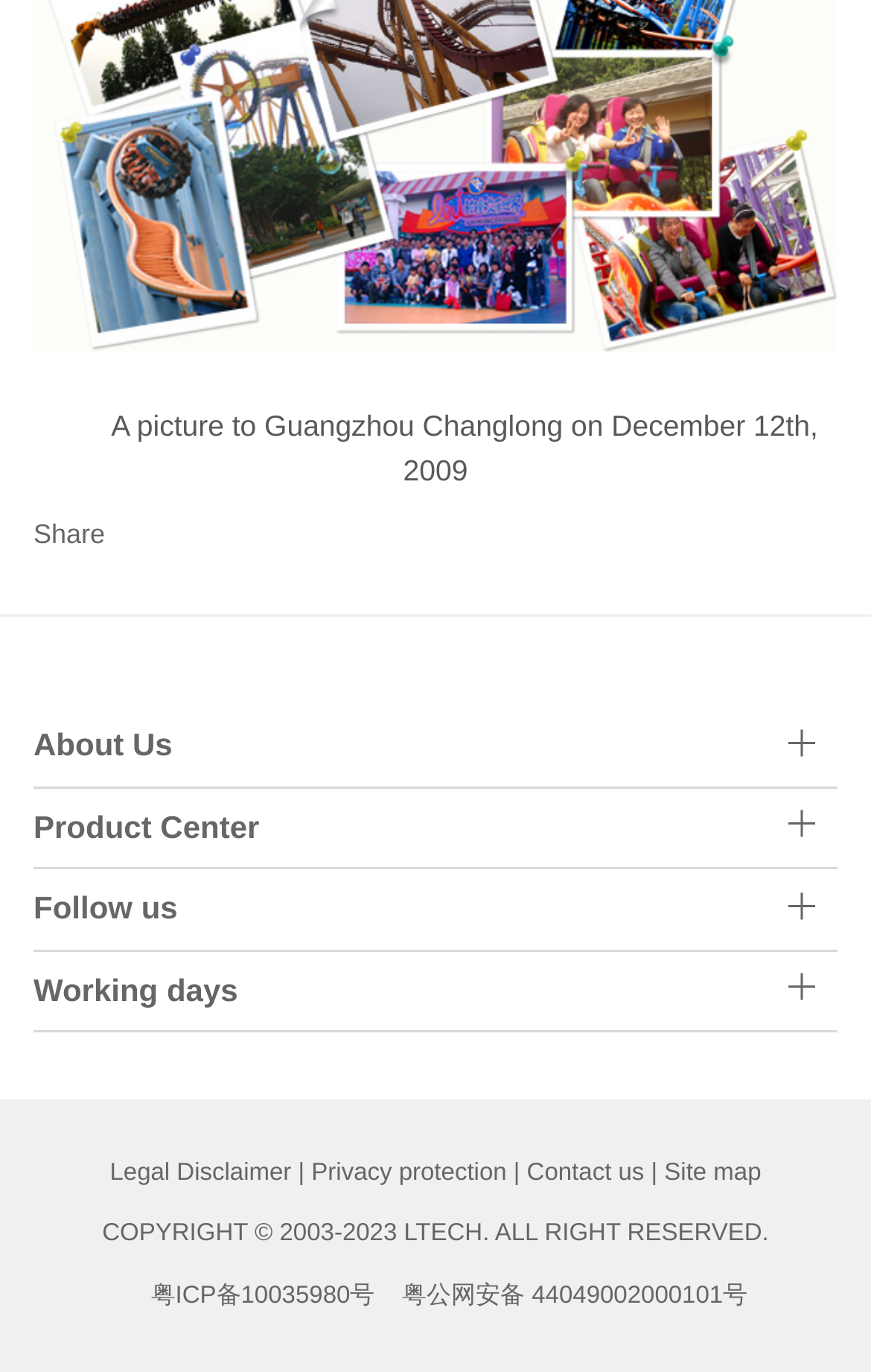Please identify the bounding box coordinates of the clickable element to fulfill the following instruction: "Switch to desktop view". The coordinates should be four float numbers between 0 and 1, i.e., [left, top, right, bottom].

None